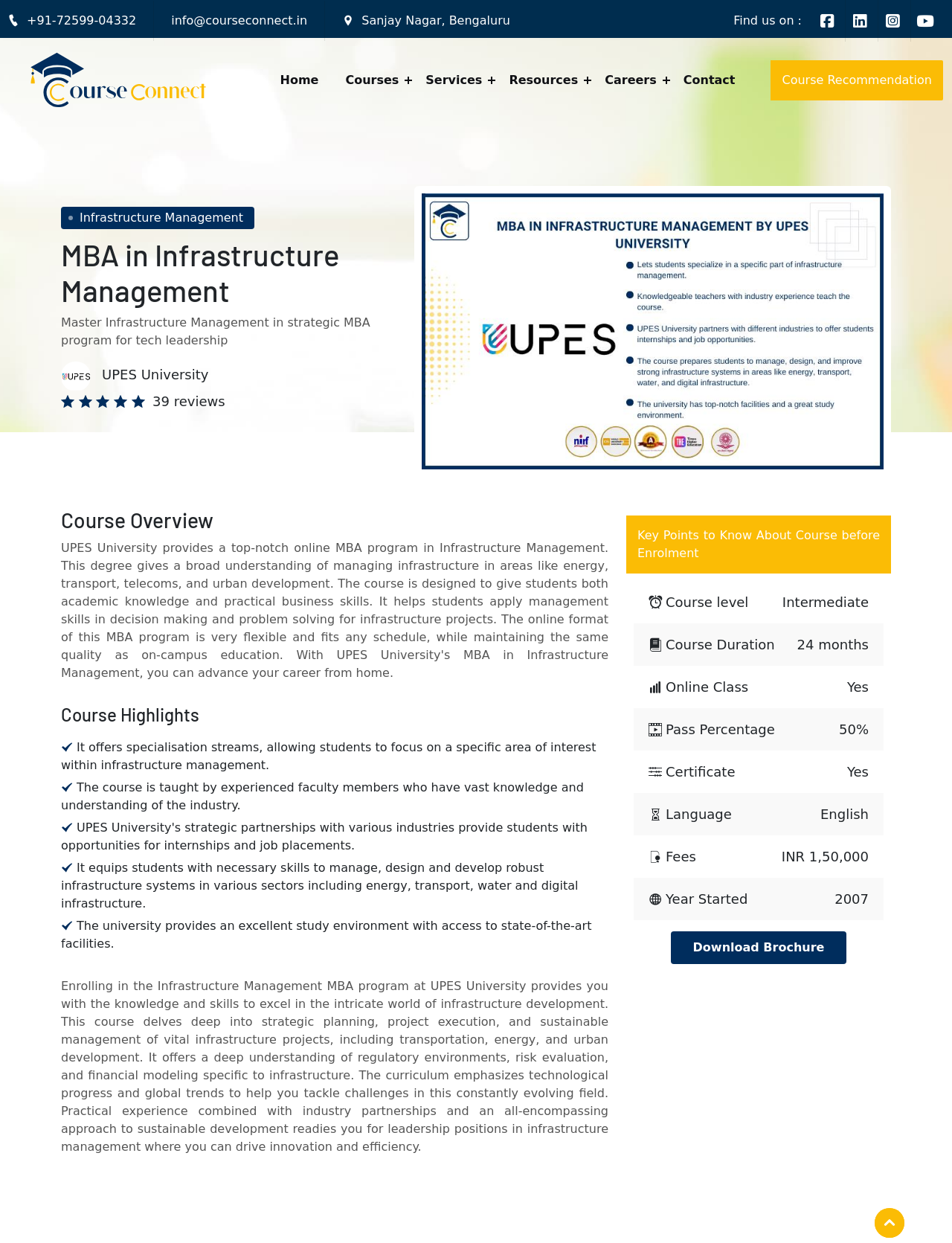What is the specialization stream of the MBA program?
Using the information from the image, provide a comprehensive answer to the question.

The specialization stream of the MBA program is mentioned in the webpage as 'Infrastructure Management', which is the focus area of the program.